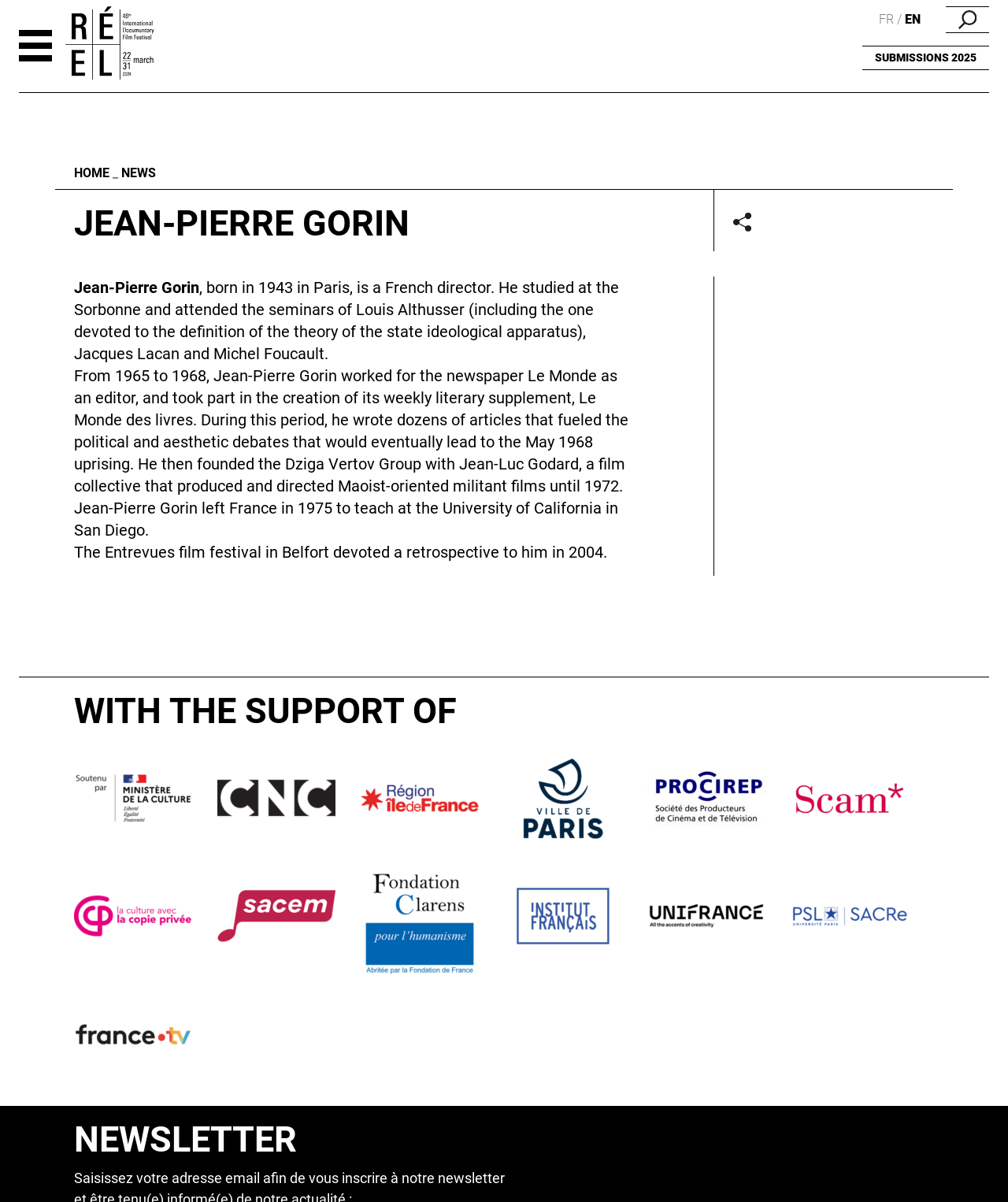Determine the bounding box coordinates of the clickable region to carry out the instruction: "Share the article".

[0.727, 0.176, 0.745, 0.193]